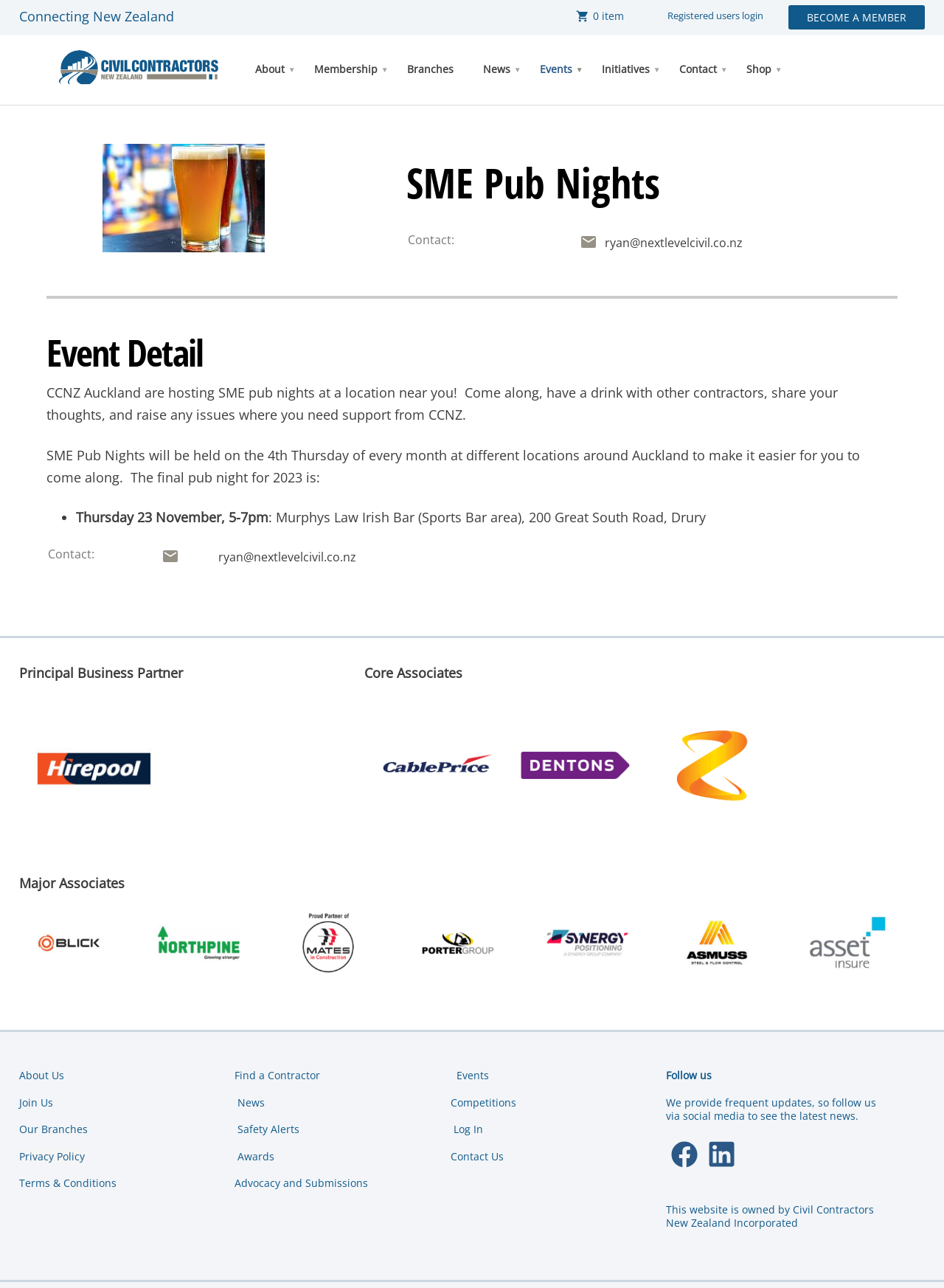Refer to the image and provide a thorough answer to this question:
How many images are on the page?

I counted the number of images on the page, which includes the Civil Contractors NZ logo, the SME Pub Nights image, and the Logo image at the bottom of the page.